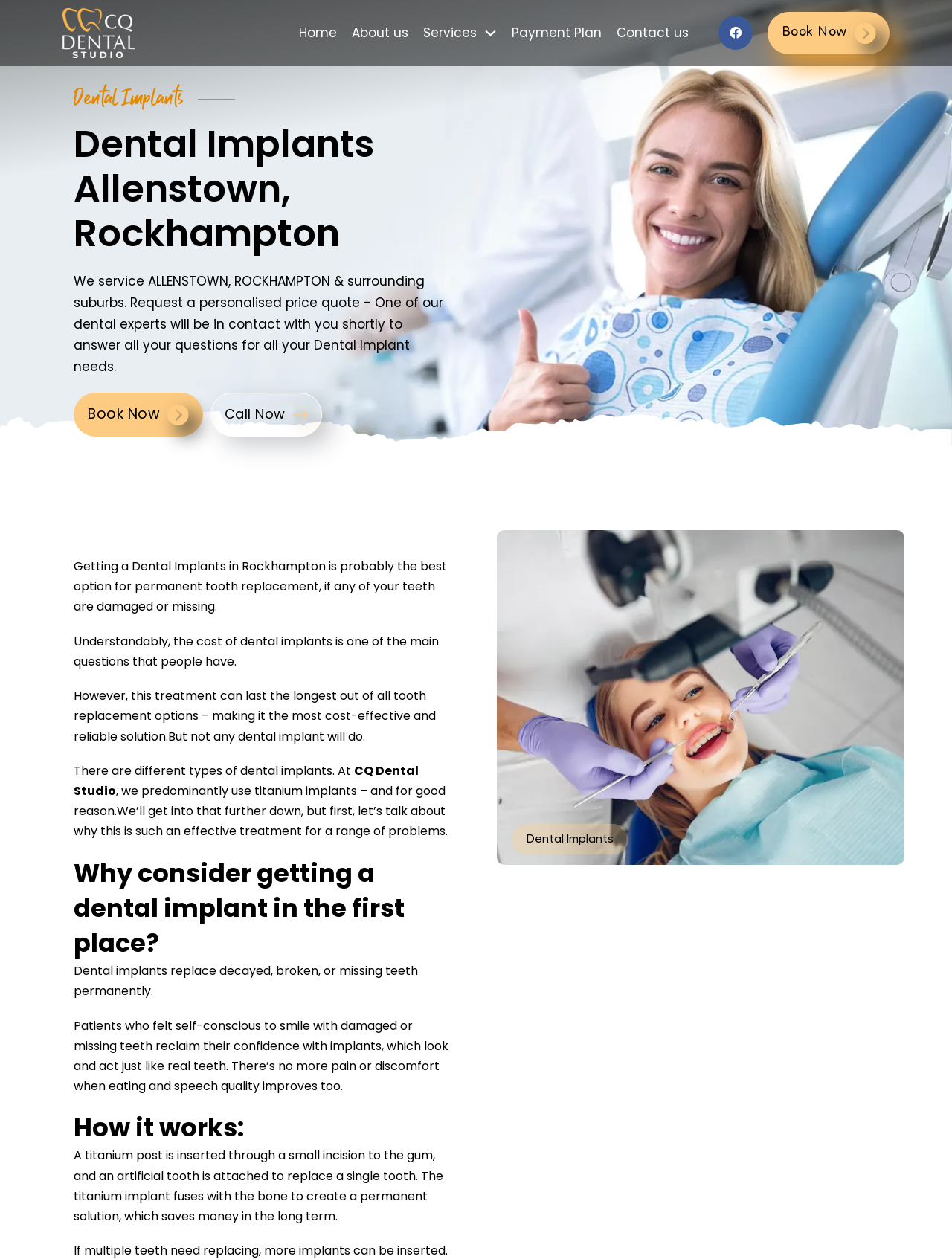Please identify the bounding box coordinates of the element that needs to be clicked to execute the following command: "Book now". Provide the bounding box using four float numbers between 0 and 1, formatted as [left, top, right, bottom].

[0.806, 0.009, 0.934, 0.043]